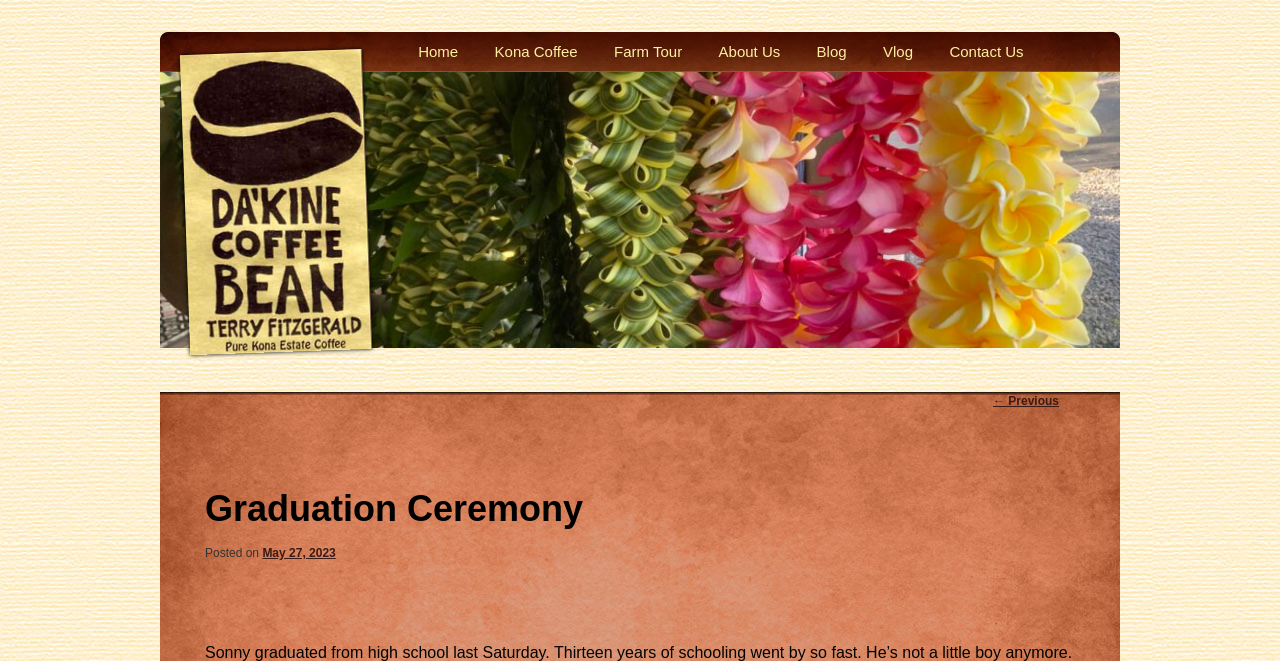How many links are there in the post navigation section?
Refer to the image and offer an in-depth and detailed answer to the question.

The post navigation section can be found at the bottom of the webpage, and it contains a single link labeled '← Previous'.